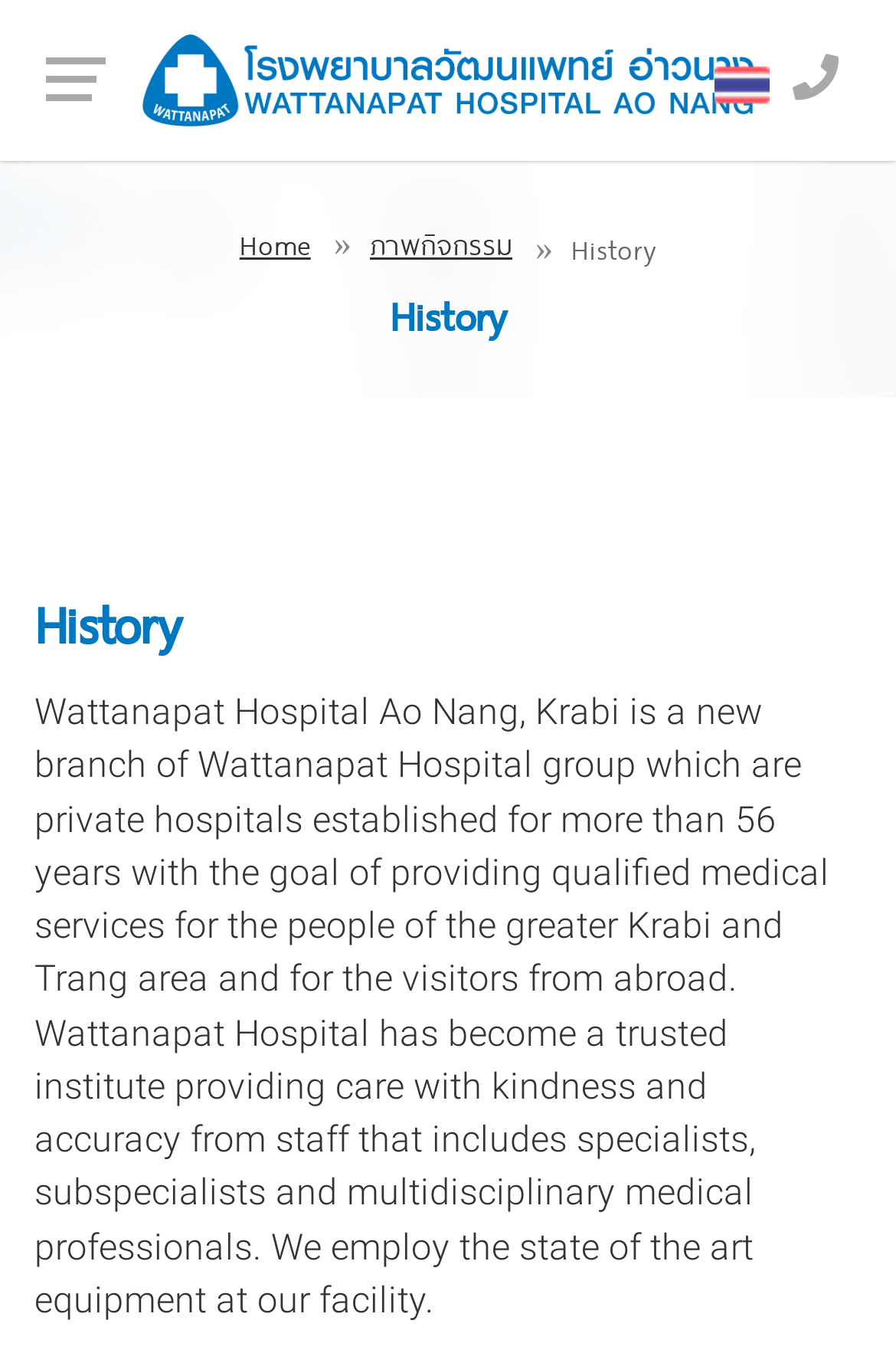Based on what you see in the screenshot, provide a thorough answer to this question: What kind of medical professionals work at Wattanapat Hospital?

I found the answer by reading the static text element that describes the hospital, which mentions that the hospital employs staff that includes specialists, subspecialists and multidisciplinary medical professionals.